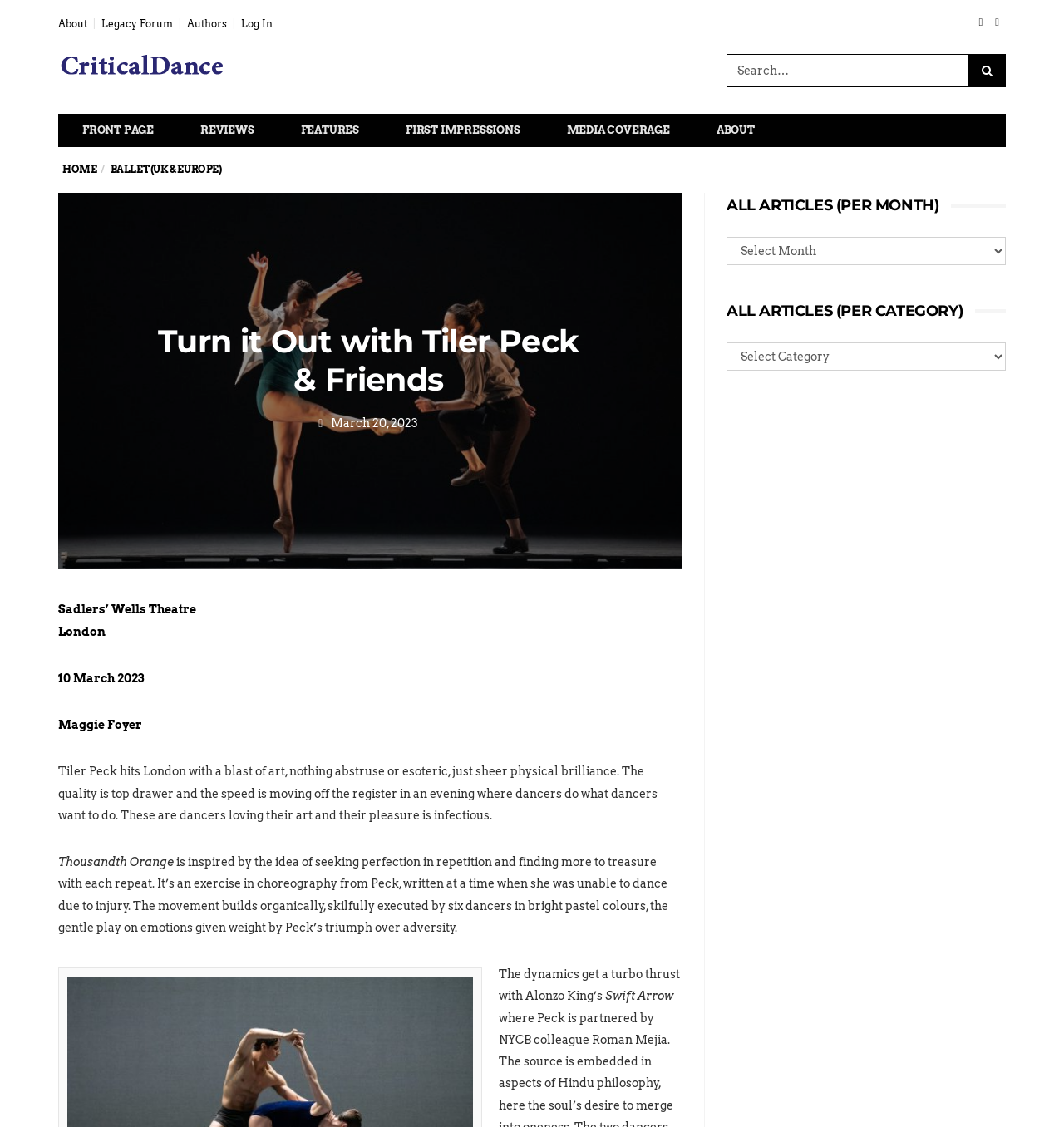Provide a single word or phrase to answer the given question: 
How many dancers are mentioned in the article?

six